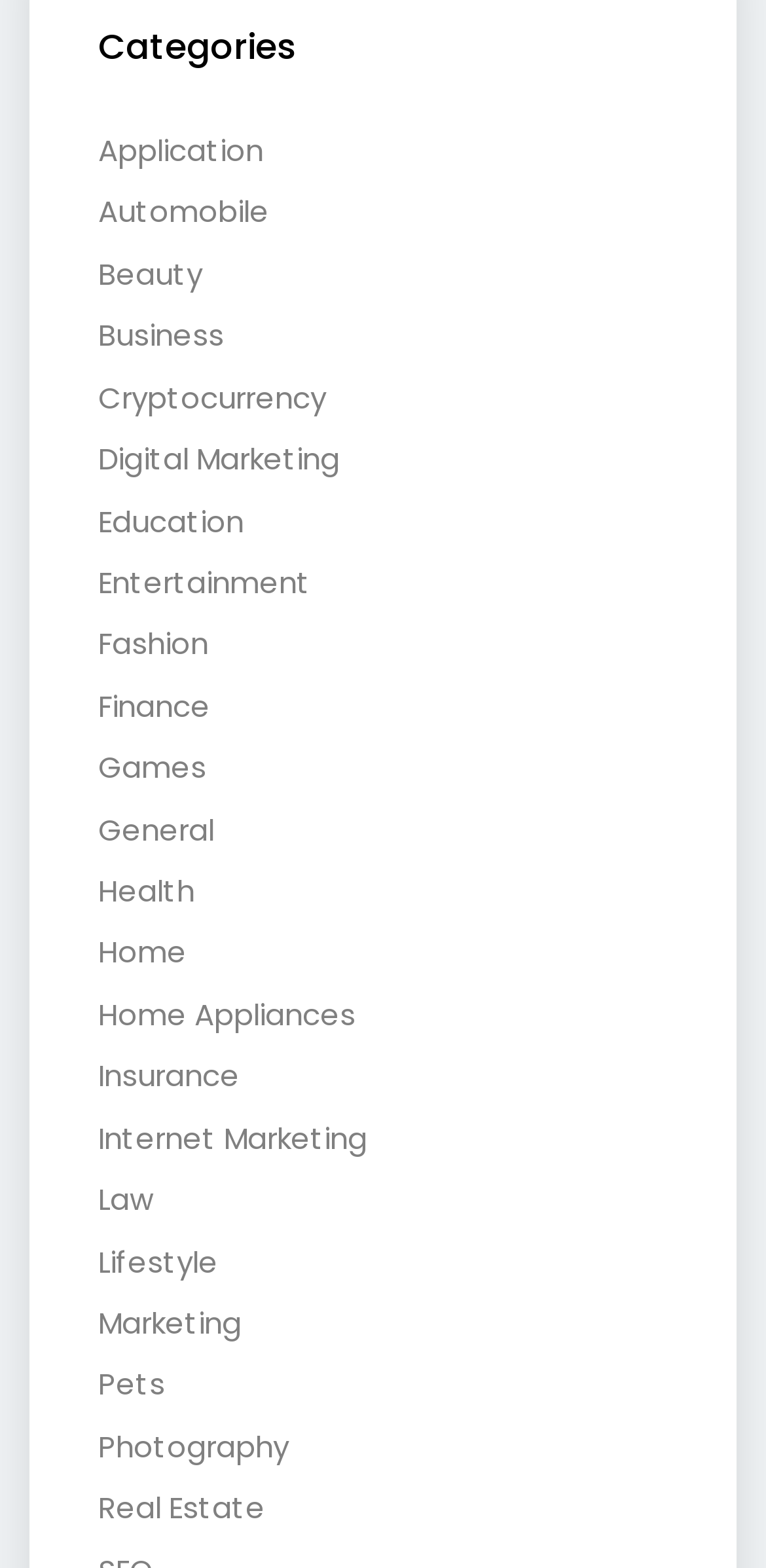Identify the coordinates of the bounding box for the element that must be clicked to accomplish the instruction: "Click on the 'Application' category".

[0.128, 0.083, 0.344, 0.109]